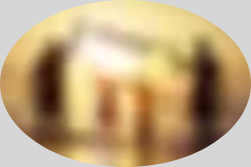What is the tone of the image?
Please give a detailed and elaborate answer to the question.

The overall tone of the image evokes feelings of warmth and comfort, reflecting the importance of familial bonds in our lives, and aligns with the concept of family as a foundational element of life, emphasizing love, unity, and belonging.